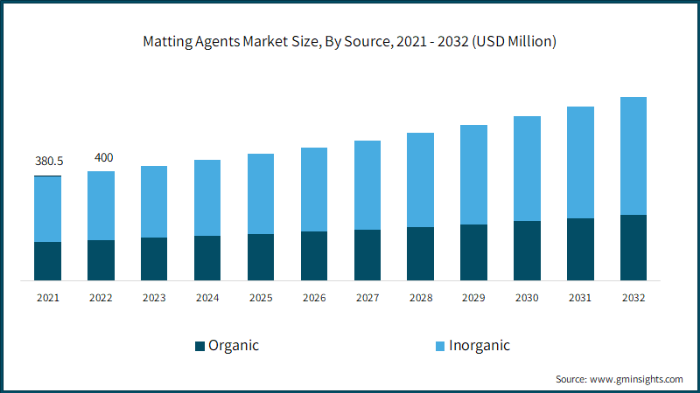What is the projected market size in 2032?
Based on the image, answer the question with as much detail as possible.

The caption does not provide the exact market size in 2032, but it mentions that there will be a significant increase. The values are annotated above the bars for specific years, but the exact value for 2032 is not provided.